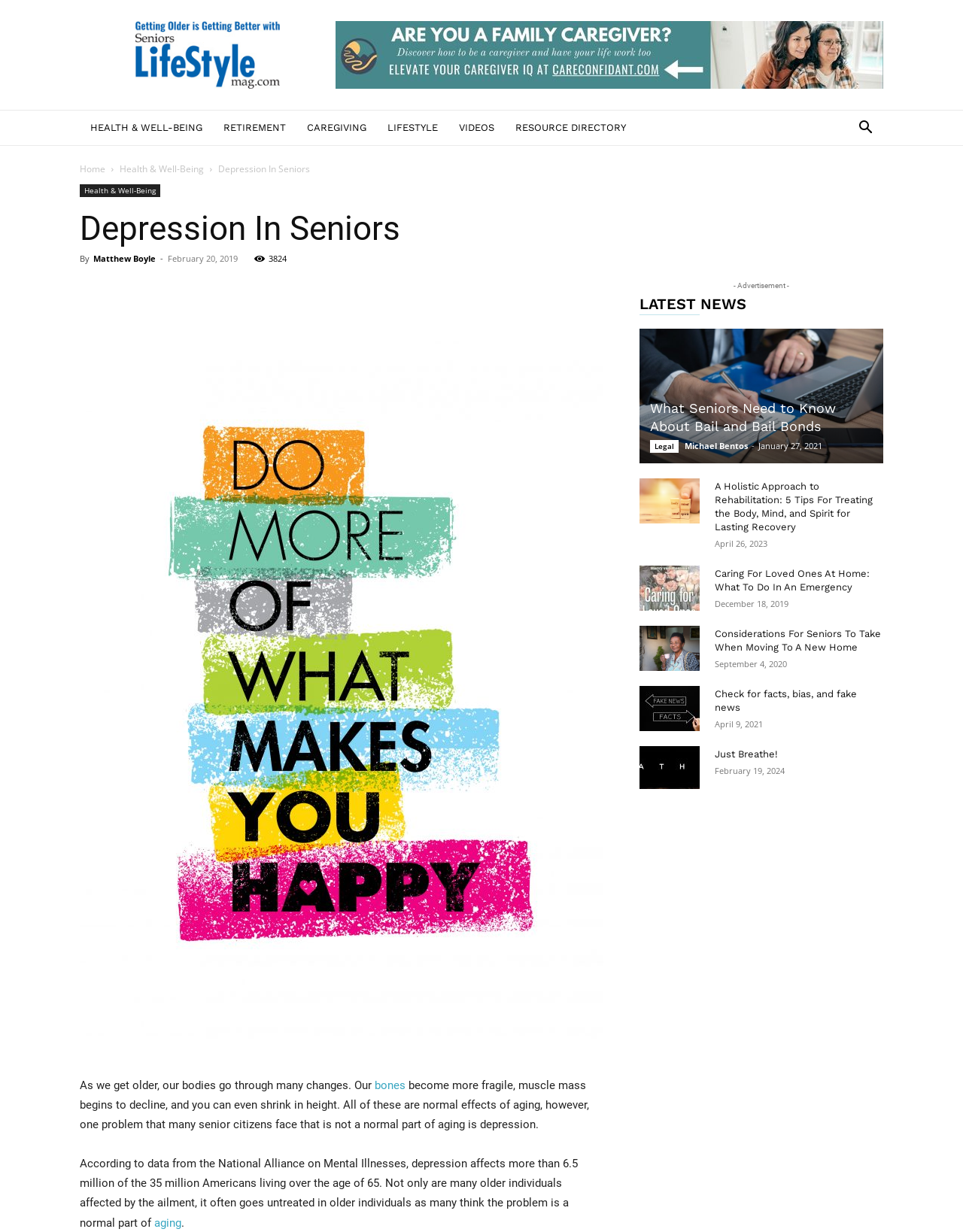Please identify the bounding box coordinates of the area that needs to be clicked to follow this instruction: "Search for something".

[0.88, 0.099, 0.917, 0.111]